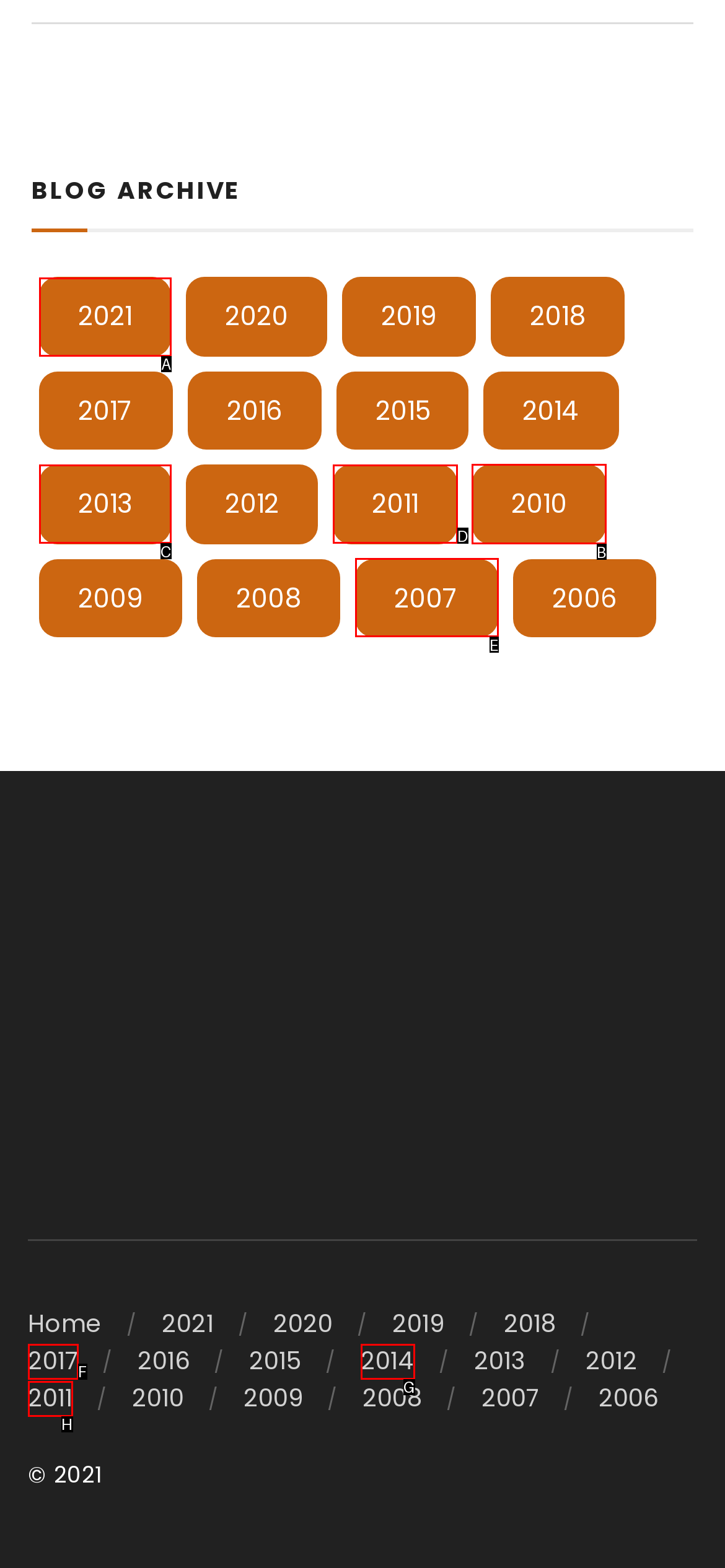Find the correct option to complete this instruction: View blog archive for 2010. Reply with the corresponding letter.

B